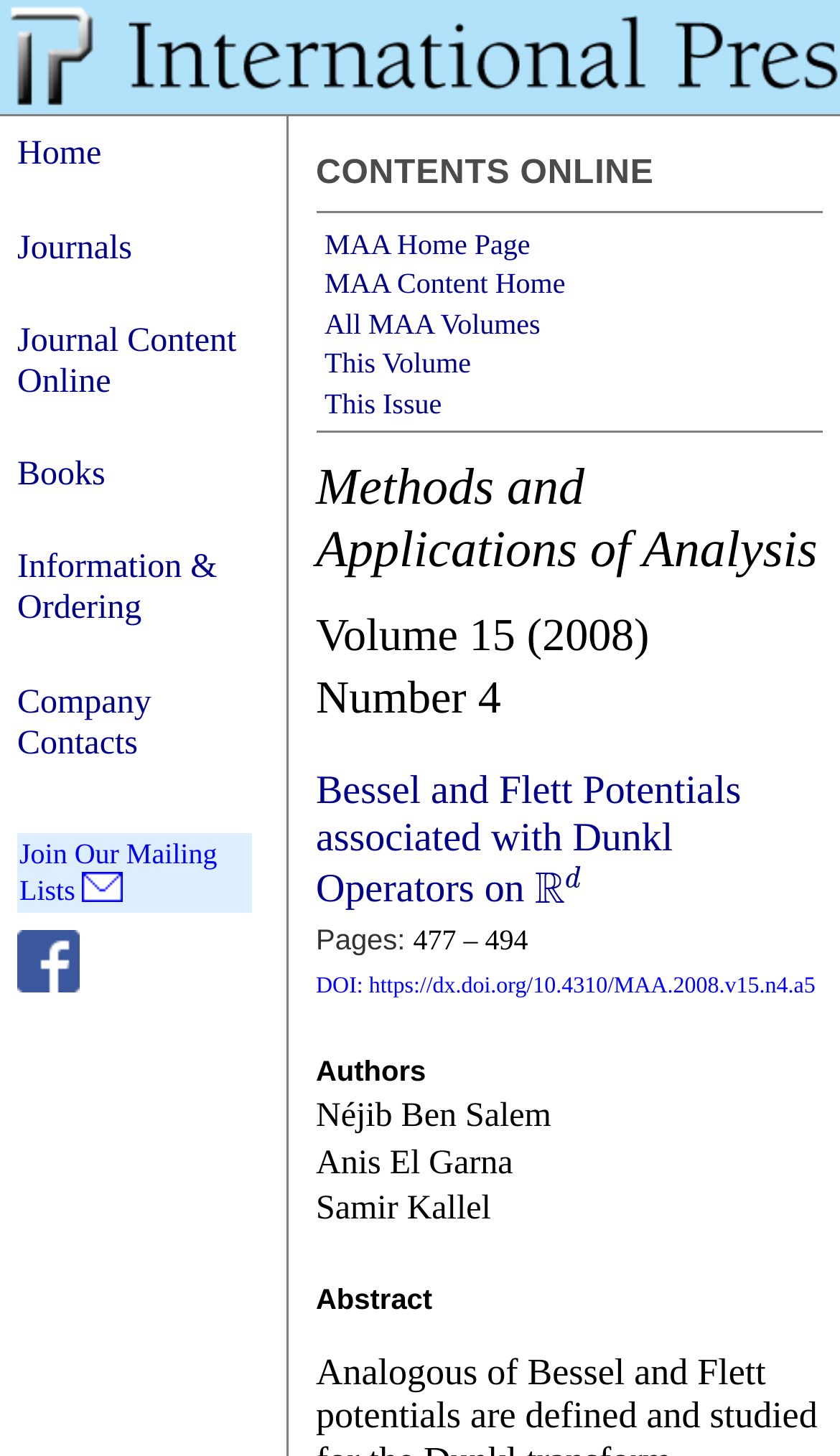Please provide a one-word or phrase answer to the question: 
What is the DOI of the article?

https://dx.doi.org/10.4310/MAA.2008.v15.n4.a5